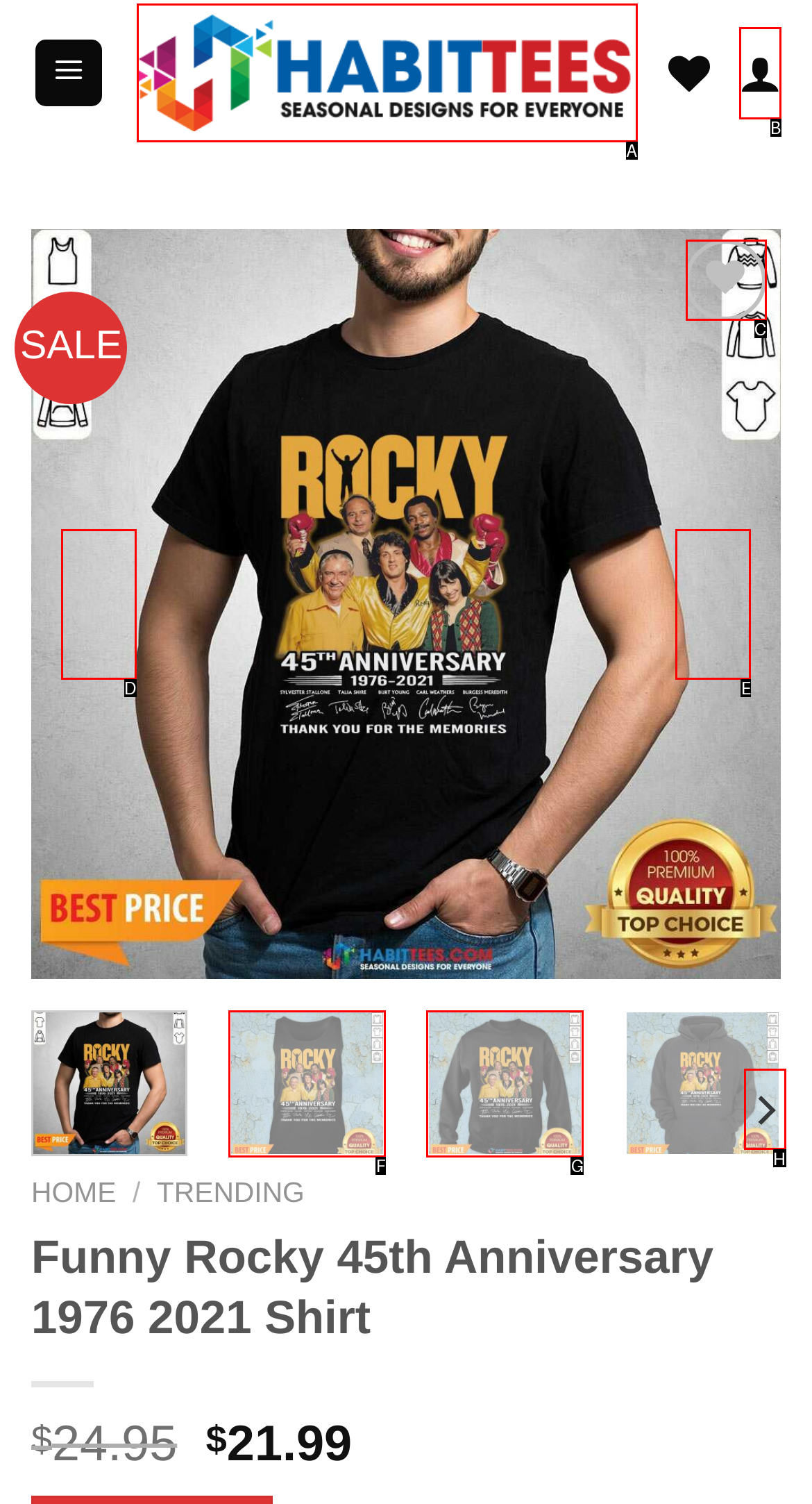Given the description: aria-label="Next", identify the matching HTML element. Provide the letter of the correct option.

H